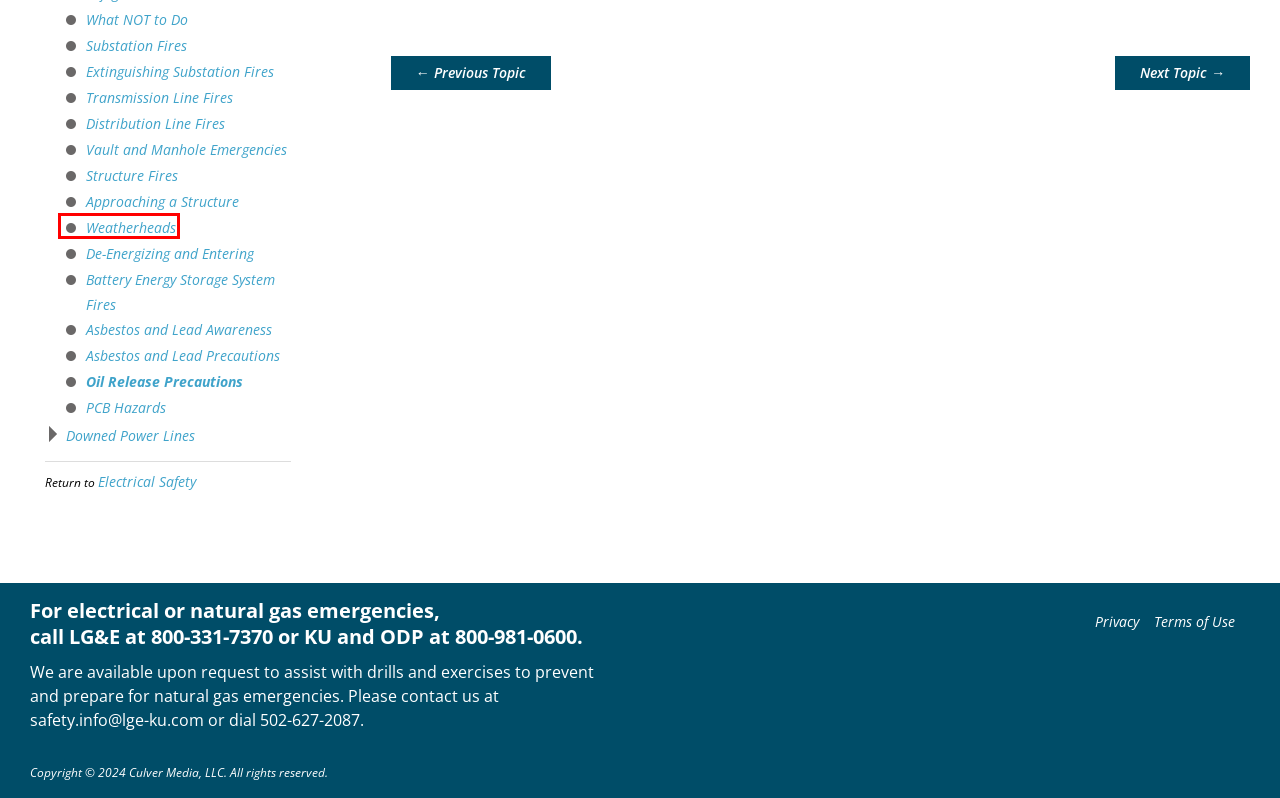Review the screenshot of a webpage containing a red bounding box around an element. Select the description that best matches the new webpage after clicking the highlighted element. The options are:
A. Distribution Line Fires – LGE, KU and ODP First Responder Utility Training
B. Approaching a Structure – LGE, KU and ODP First Responder Utility Training
C. Structure Fires – LGE, KU and ODP First Responder Utility Training
D. Asbestos and Lead Awareness – LGE, KU and ODP First Responder Utility Training
E. Weatherheads – LGE, KU and ODP First Responder Utility Training
F. What NOT to Do – LGE, KU and ODP First Responder Utility Training
G. Battery Energy Storage System Fires – LGE, KU and ODP First Responder Utility Training
H. Transmission Line Fires – LGE, KU and ODP First Responder Utility Training

E